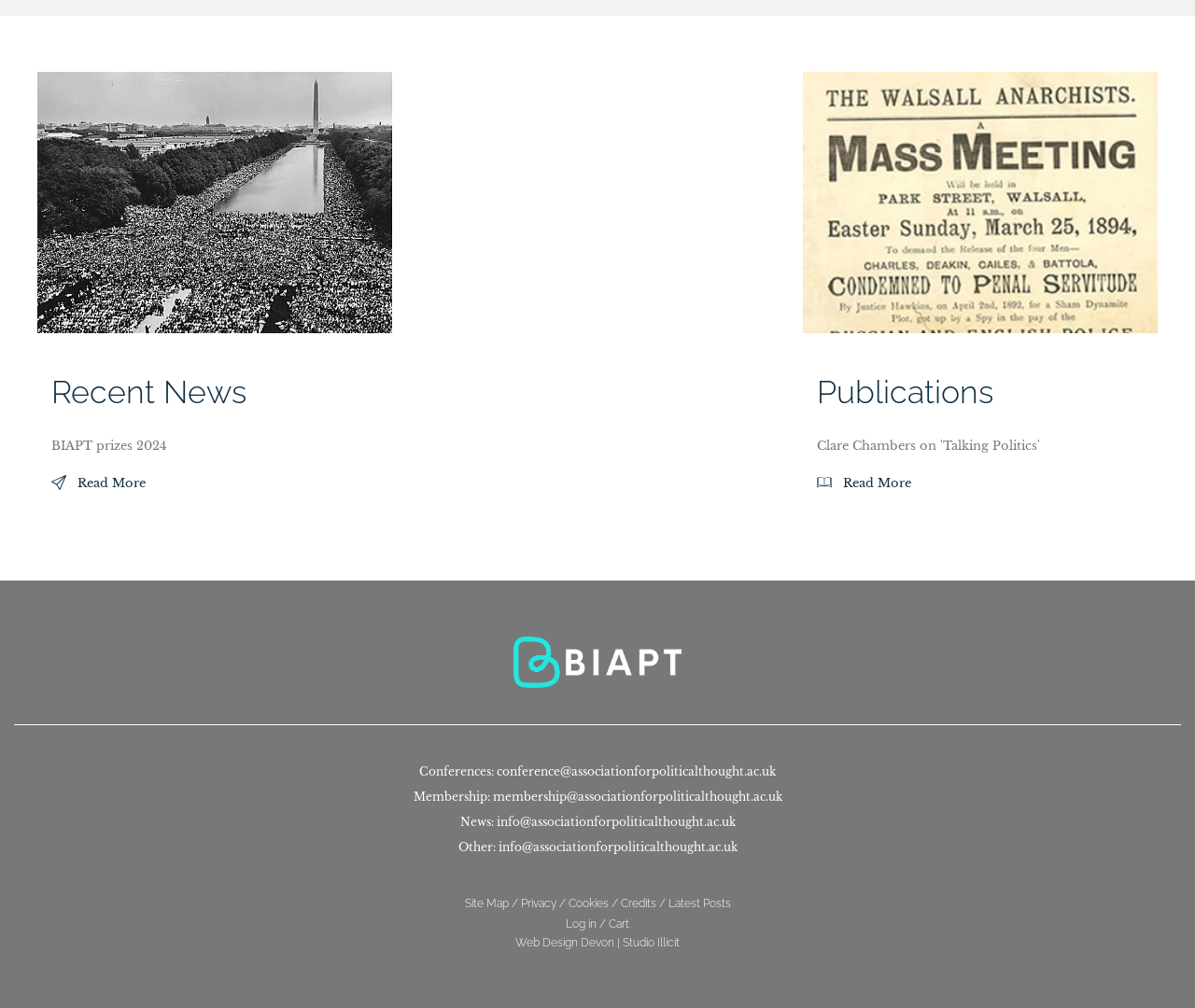Determine the bounding box coordinates of the clickable element necessary to fulfill the instruction: "Read more about BIAPT prizes 2024". Provide the coordinates as four float numbers within the 0 to 1 range, i.e., [left, top, right, bottom].

[0.043, 0.465, 0.126, 0.493]